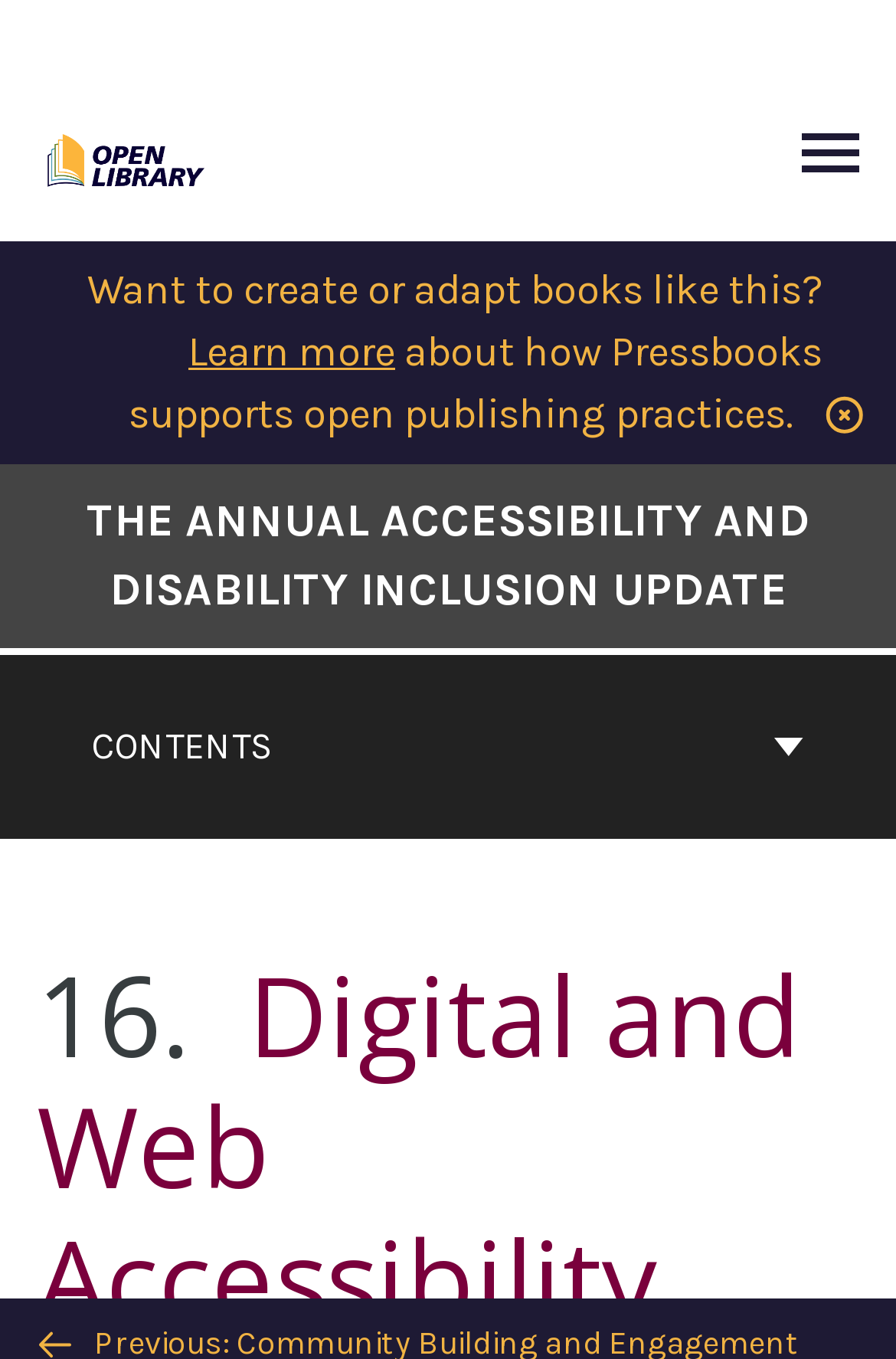What is the purpose of the 'BACK TO TOP' button?
Based on the image, answer the question in a detailed manner.

I inferred the purpose of the 'BACK TO TOP' button by its name and its position at the bottom of the page, which suggests that it is used to navigate back to the top of the page.